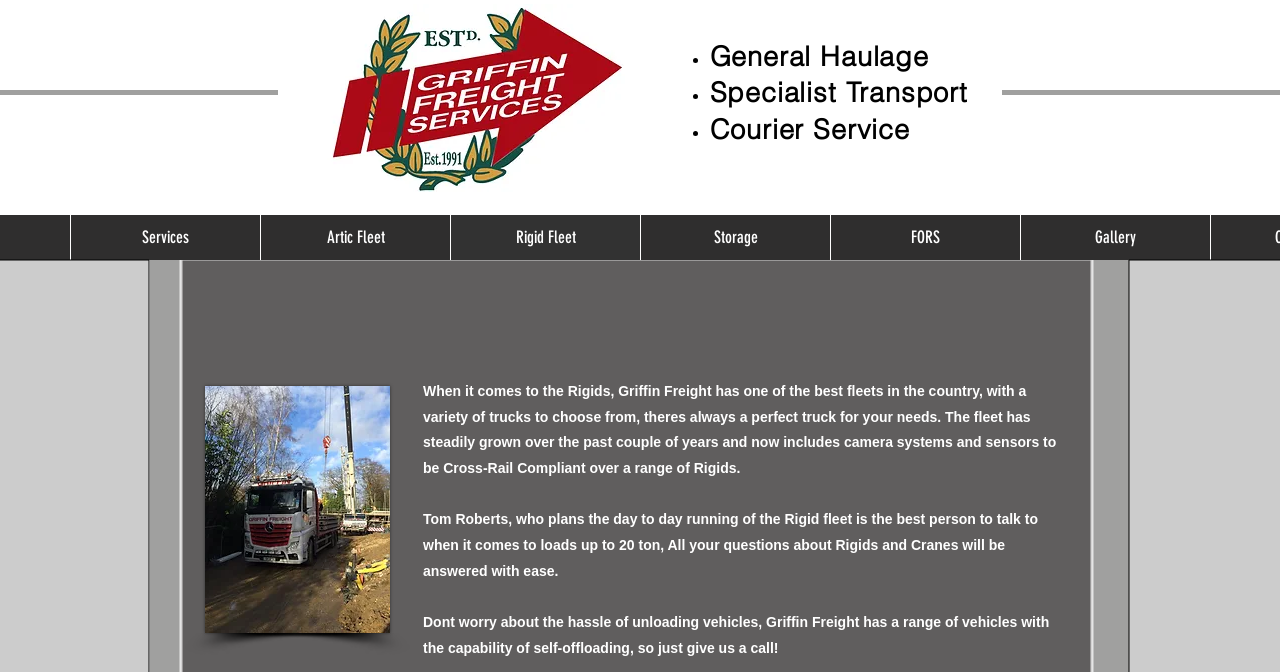Give a short answer to this question using one word or a phrase:
What is the name of the company mentioned on the webpage?

Griffin Freight